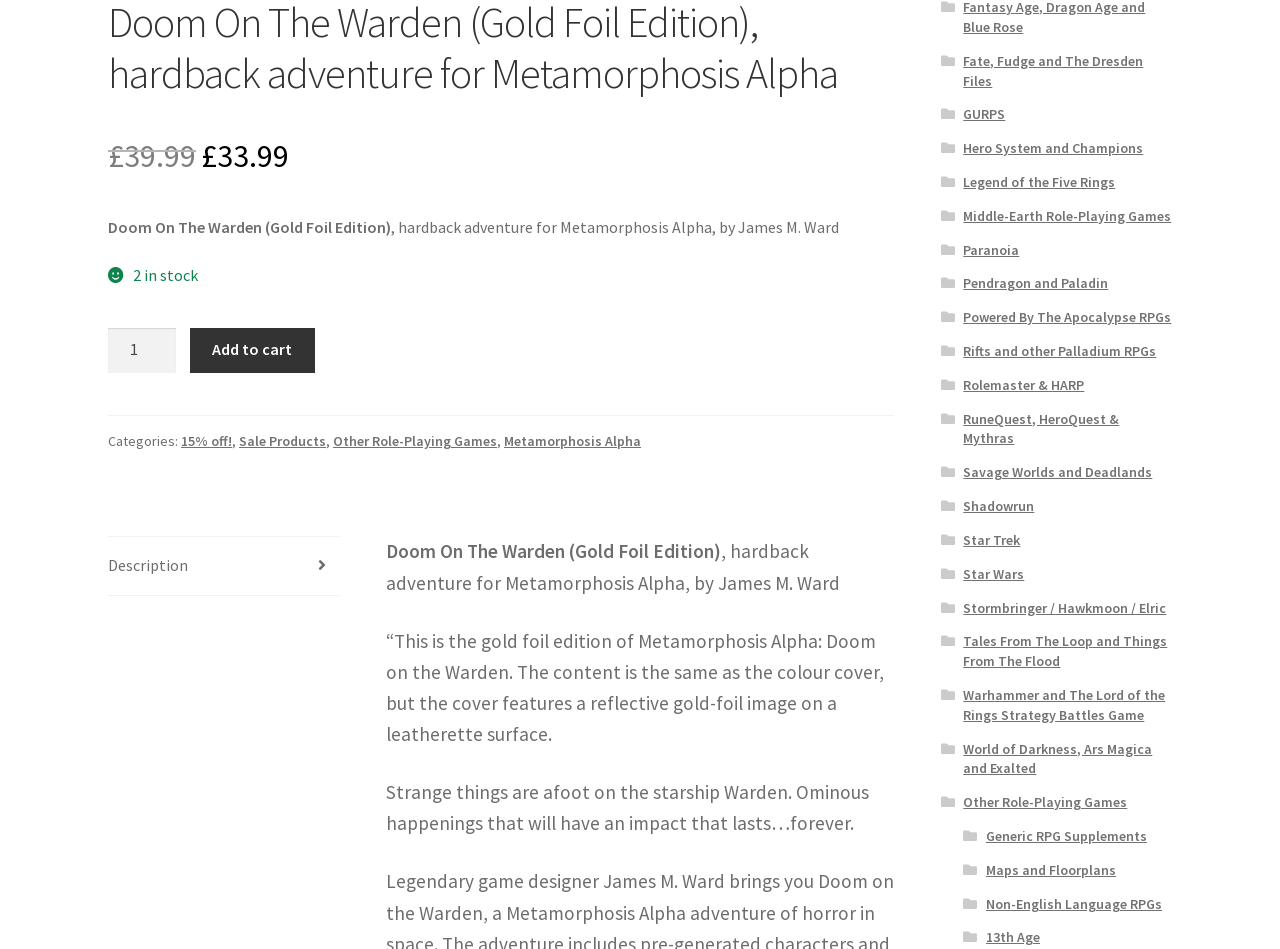Could you provide the bounding box coordinates for the portion of the screen to click to complete this instruction: "Select the product quantity"?

[0.084, 0.345, 0.137, 0.393]